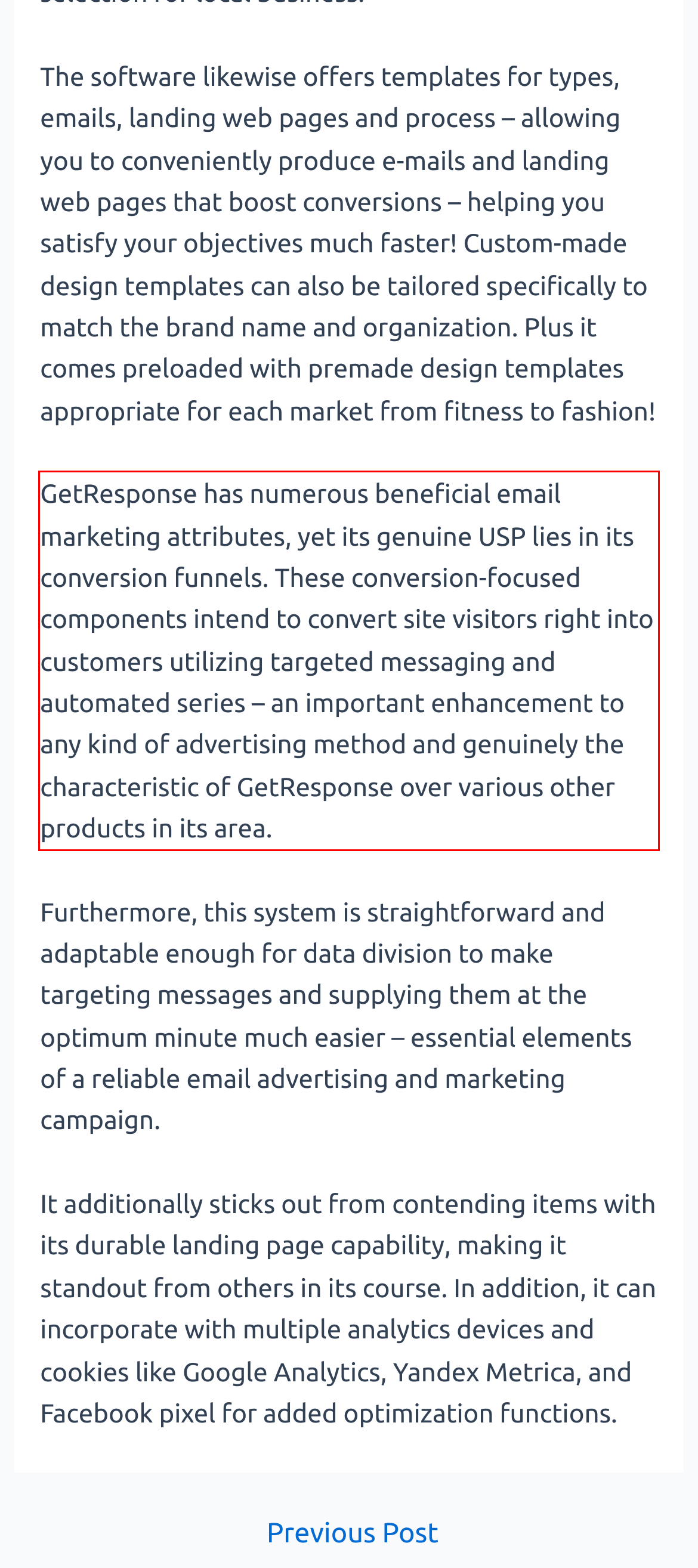With the given screenshot of a webpage, locate the red rectangle bounding box and extract the text content using OCR.

GetResponse has numerous beneficial email marketing attributes, yet its genuine USP lies in its conversion funnels. These conversion-focused components intend to convert site visitors right into customers utilizing targeted messaging and automated series – an important enhancement to any kind of advertising method and genuinely the characteristic of GetResponse over various other products in its area.